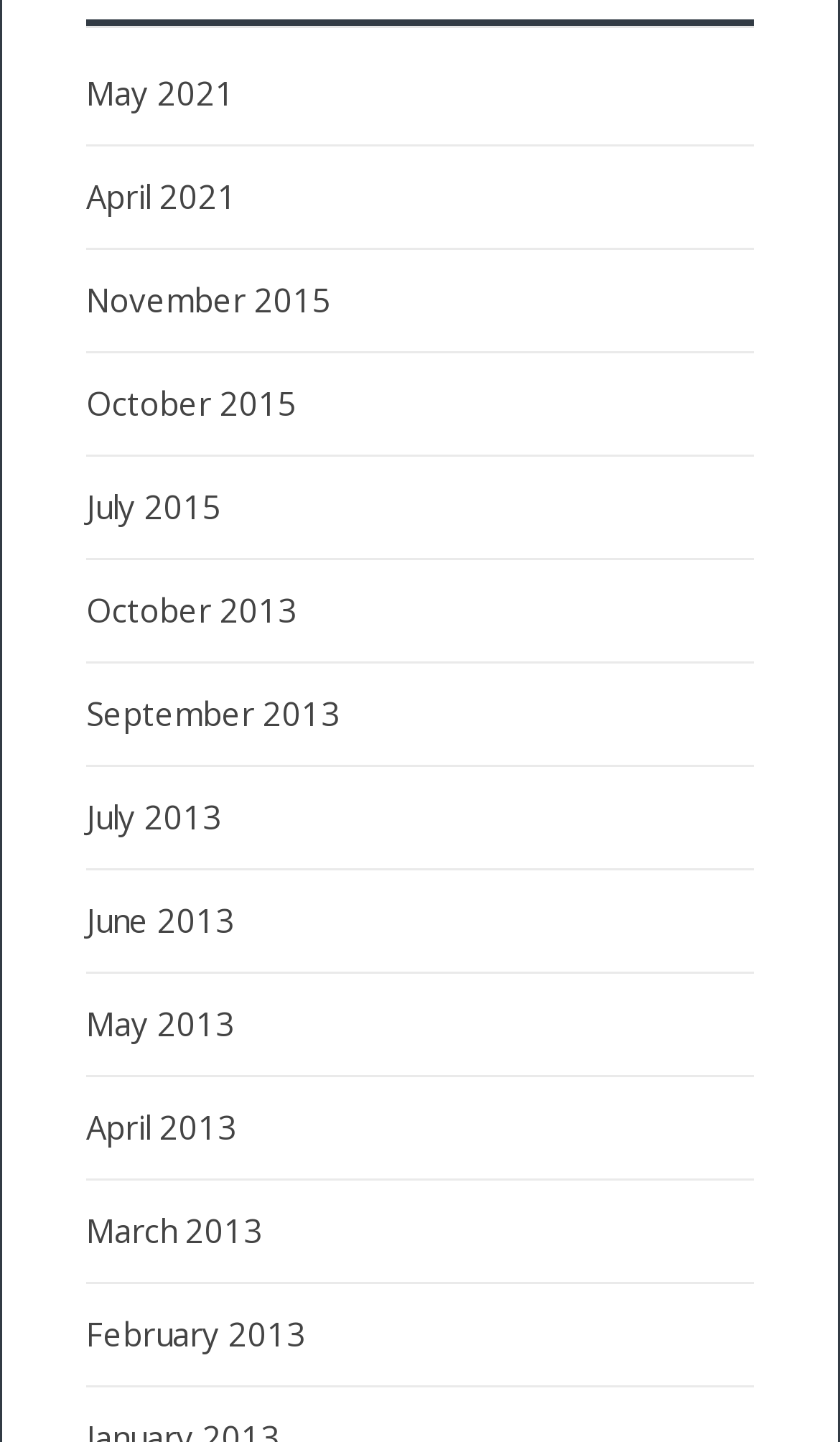Determine the coordinates of the bounding box that should be clicked to complete the instruction: "view May 2021". The coordinates should be represented by four float numbers between 0 and 1: [left, top, right, bottom].

[0.103, 0.049, 0.279, 0.079]